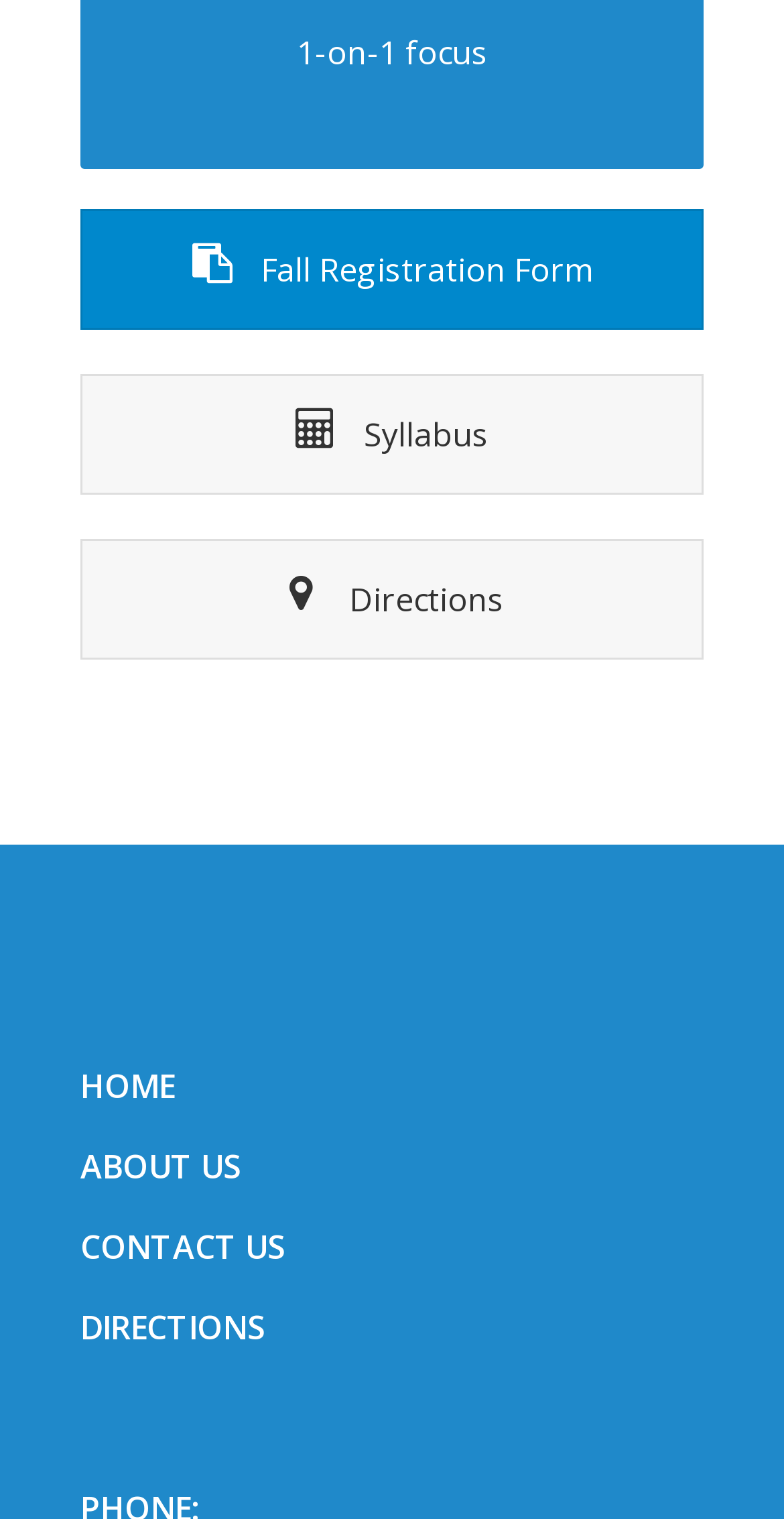Provide a one-word or short-phrase response to the question:
What is the purpose of the complementary section?

Navigation